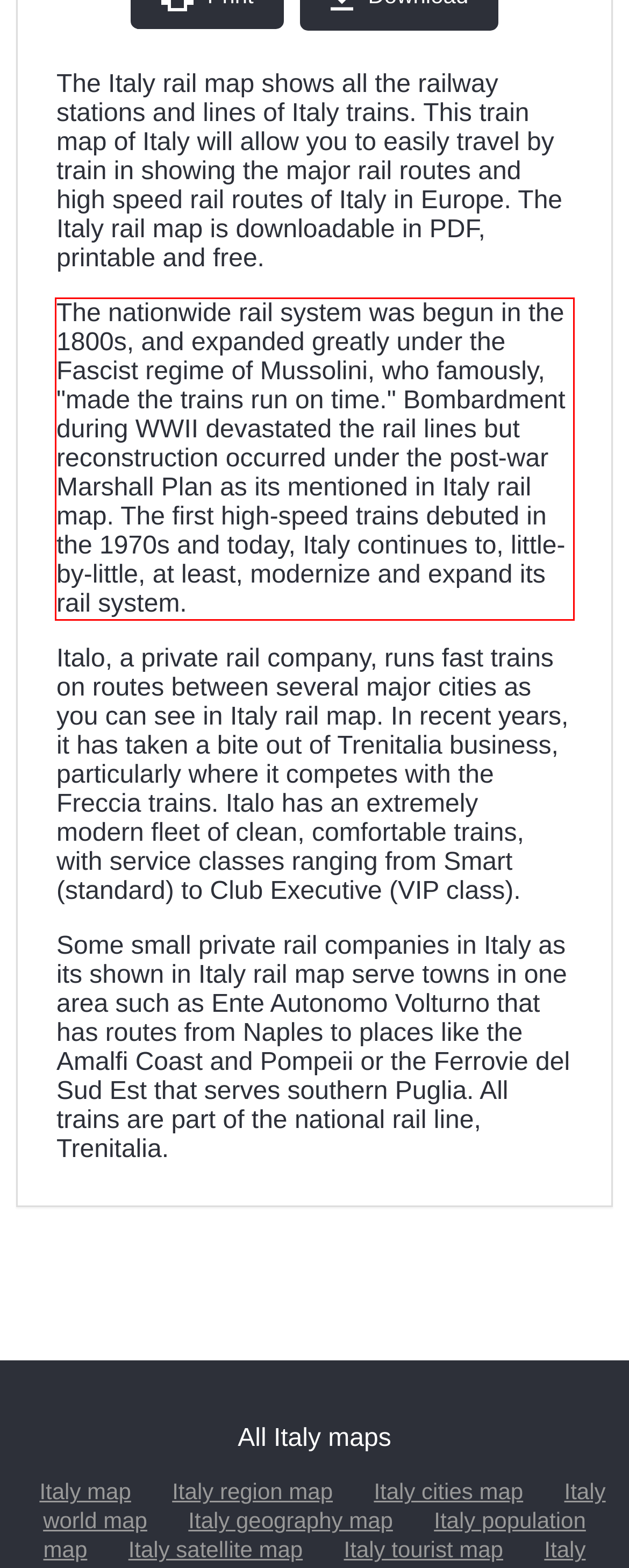Within the provided webpage screenshot, find the red rectangle bounding box and perform OCR to obtain the text content.

The nationwide rail system was begun in the 1800s, and expanded greatly under the Fascist regime of Mussolini, who famously, "made the trains run on time." Bombardment during WWII devastated the rail lines but reconstruction occurred under the post-war Marshall Plan as its mentioned in Italy rail map. The first high-speed trains debuted in the 1970s and today, Italy continues to, little-by-little, at least, modernize and expand its rail system.